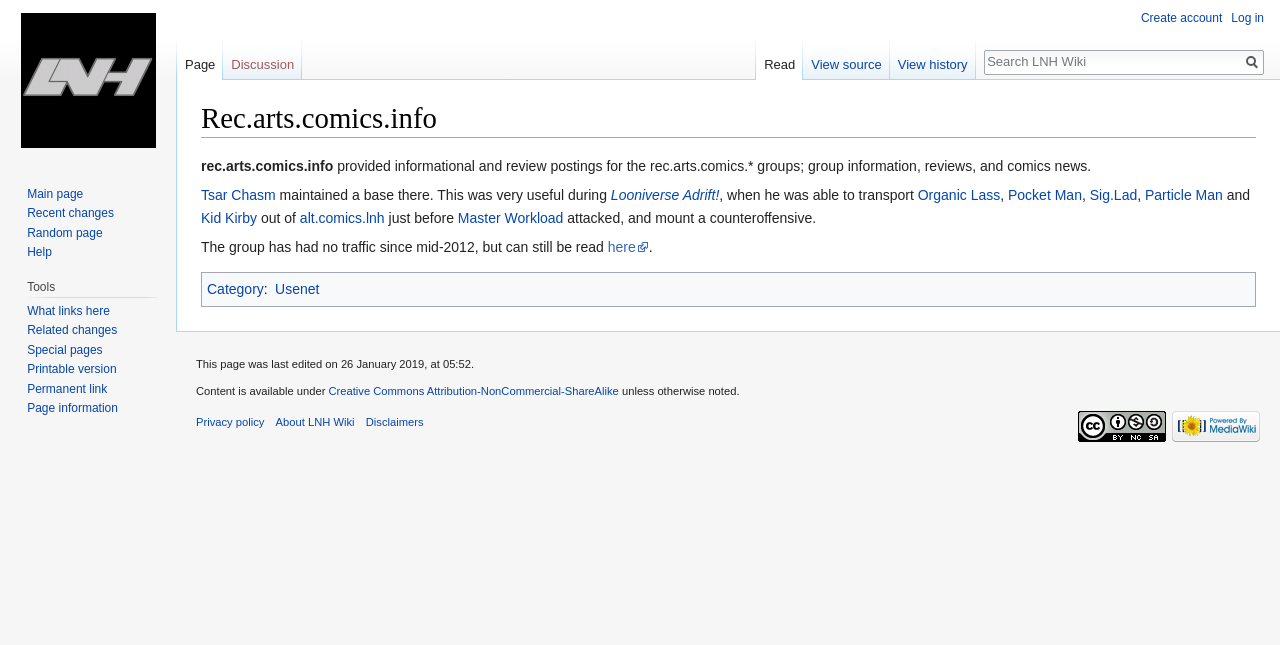Produce an elaborate caption capturing the essence of the webpage.

The webpage is about the LNH Wiki, a wiki dedicated to the rec.arts.comics.* groups. At the top of the page, there is a heading that reads "Rec.arts.comics.info" followed by two links, "Jump to navigation" and "Jump to search". Below this, there is a brief description of the wiki, stating that it provided informational and review postings for the rec.arts.comics.* groups, including group information, reviews, and comics news.

The main content of the page is divided into several sections. The first section lists various links related to the wiki, including "Tsar Chasm", "Looniverse Adrift!", "Organic Lass", and others. These links are arranged horizontally, with a brief description of each link.

Below this section, there is a paragraph of text that describes the wiki's history, stating that the group has had no traffic since mid-2012, but can still be read. There is also a link to read the group's archives.

On the left side of the page, there are several navigation menus, including "Personal tools", "Namespaces", "Views", and "Tools". These menus contain various links to different parts of the wiki, such as creating an account, logging in, viewing page history, and more.

At the bottom of the page, there is a section that displays information about the page, including when it was last edited and the content license. There are also links to the wiki's privacy policy, about page, and disclaimers.

Throughout the page, there are several images, including the Creative Commons Attribution-NonCommercial-ShareAlike logo and the Powered by MediaWiki logo.